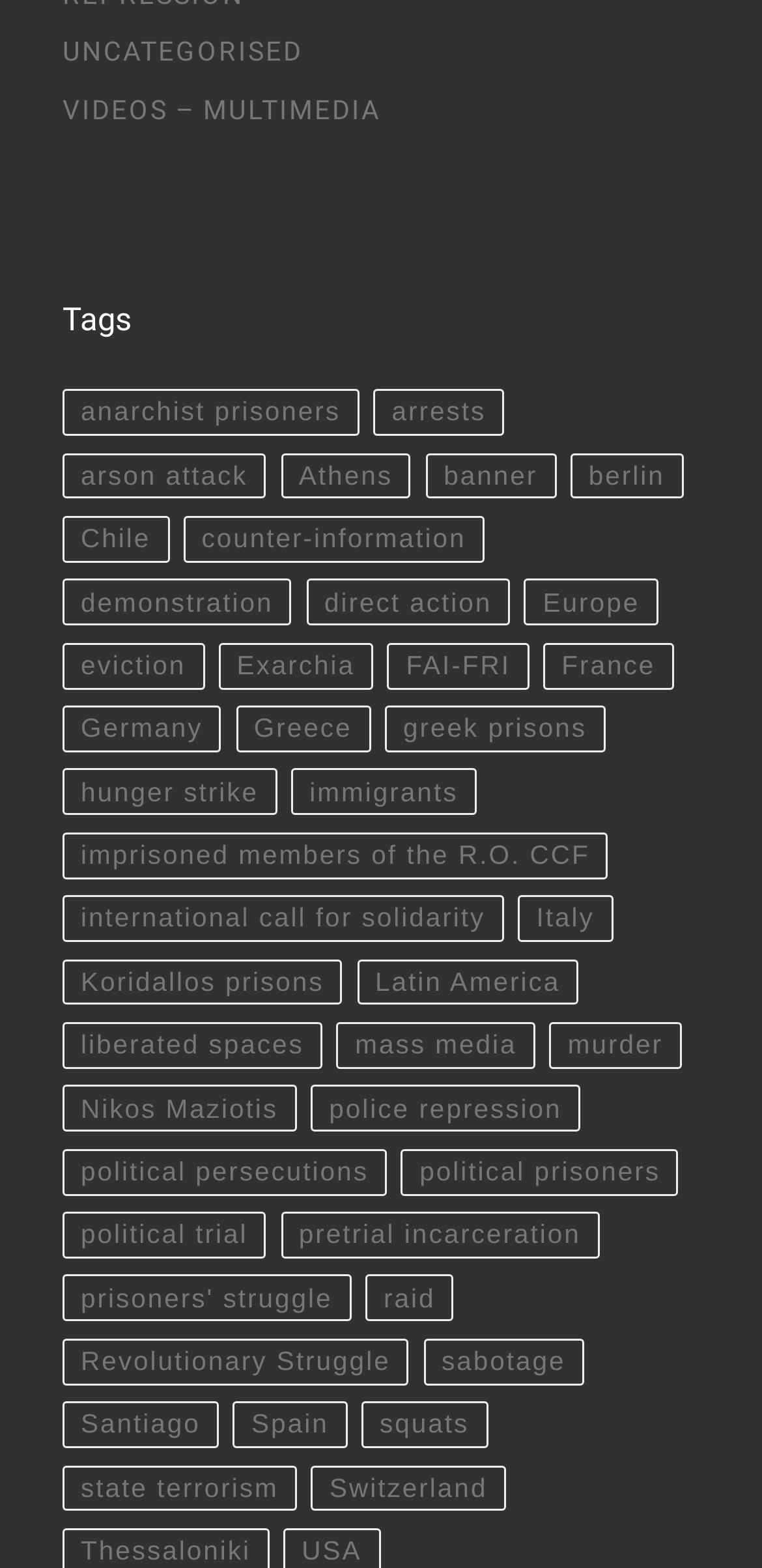Determine the bounding box coordinates of the section to be clicked to follow the instruction: "Visit the 'VIDEOS – MULTIMEDIA' page". The coordinates should be given as four float numbers between 0 and 1, formatted as [left, top, right, bottom].

[0.082, 0.057, 0.5, 0.083]